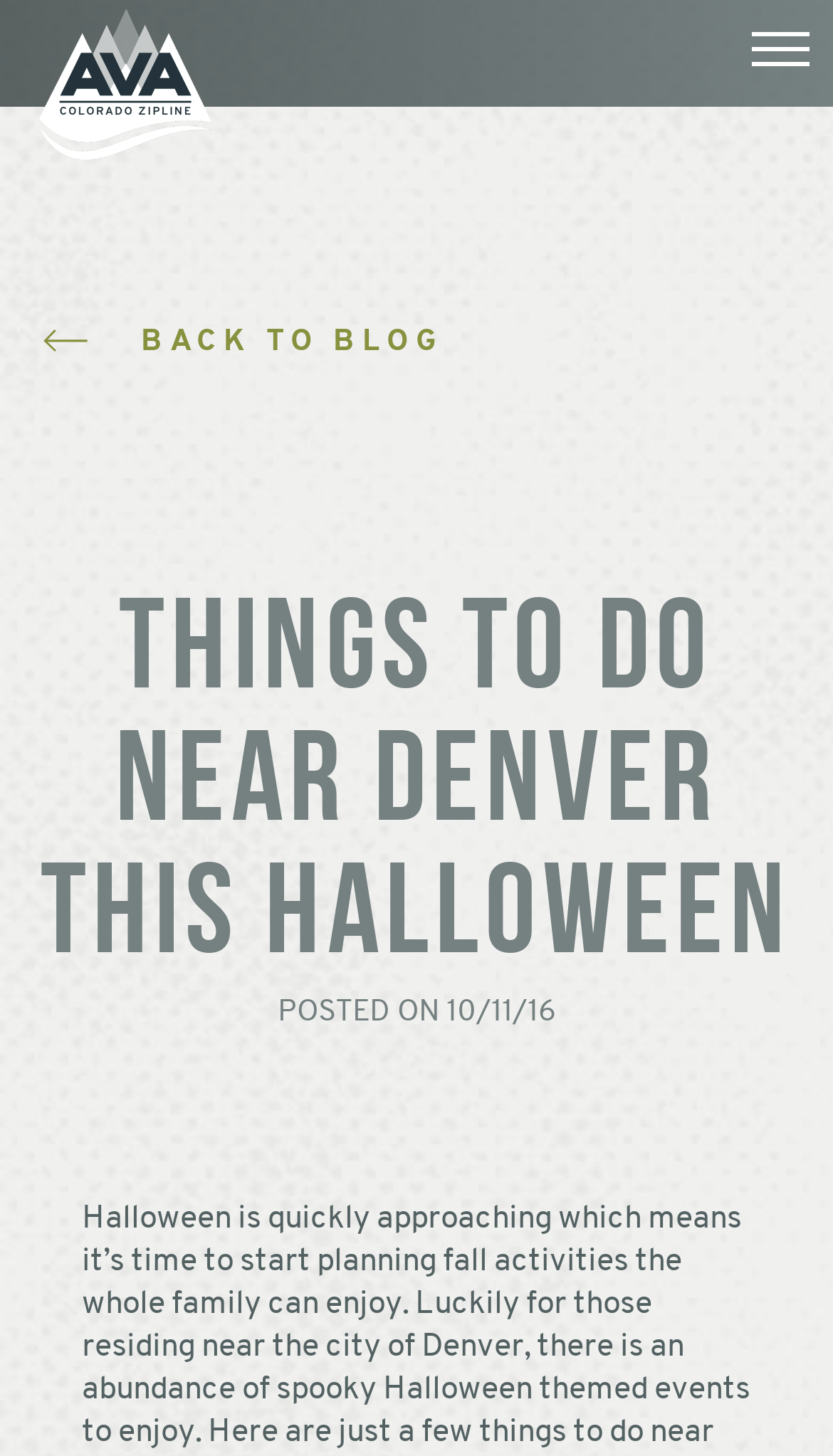What is the purpose of the button at the top right?
Using the visual information, respond with a single word or phrase.

Unknown